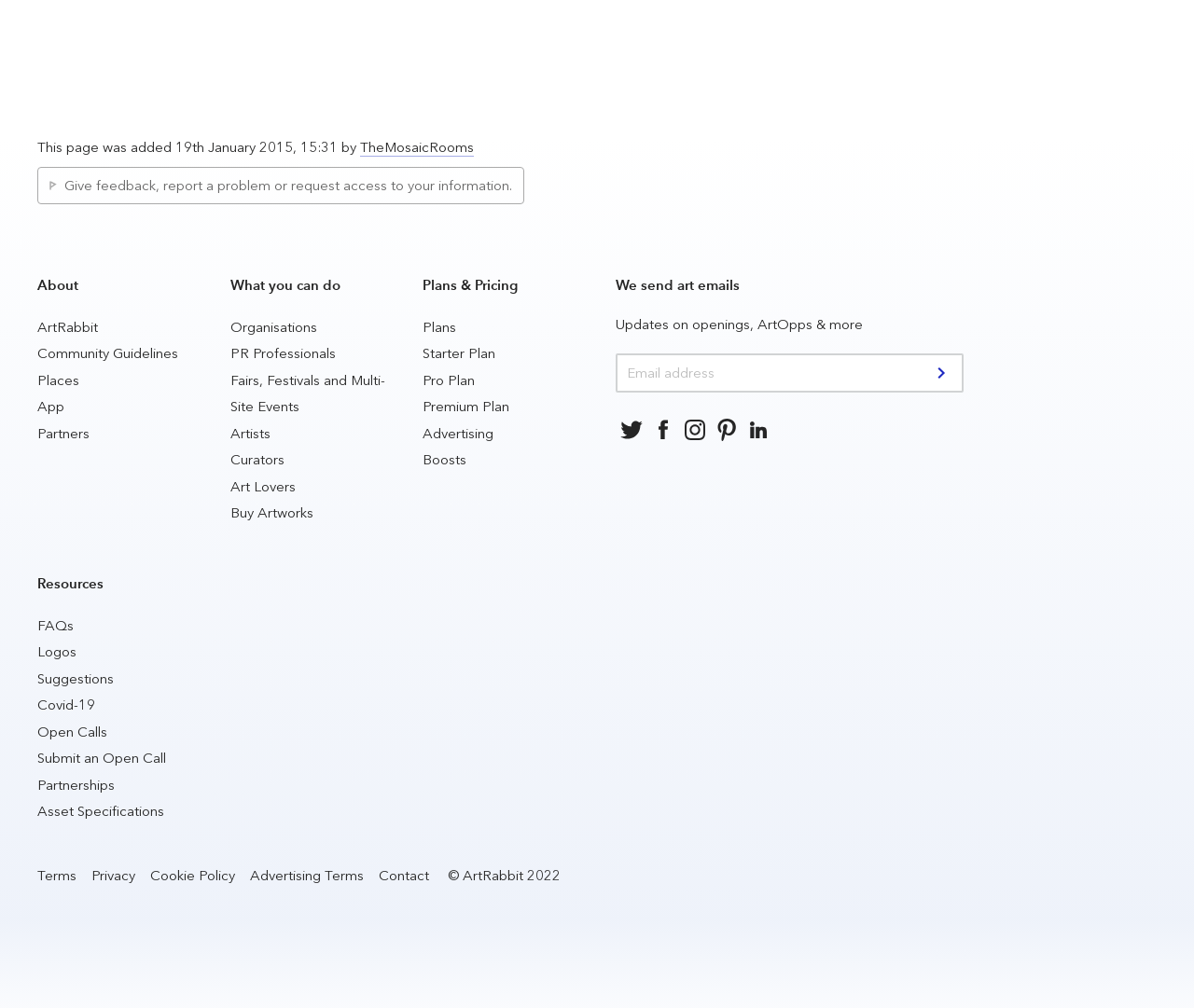Respond with a single word or phrase to the following question: What is the purpose of the 'Give feedback' link?

Provide feedback